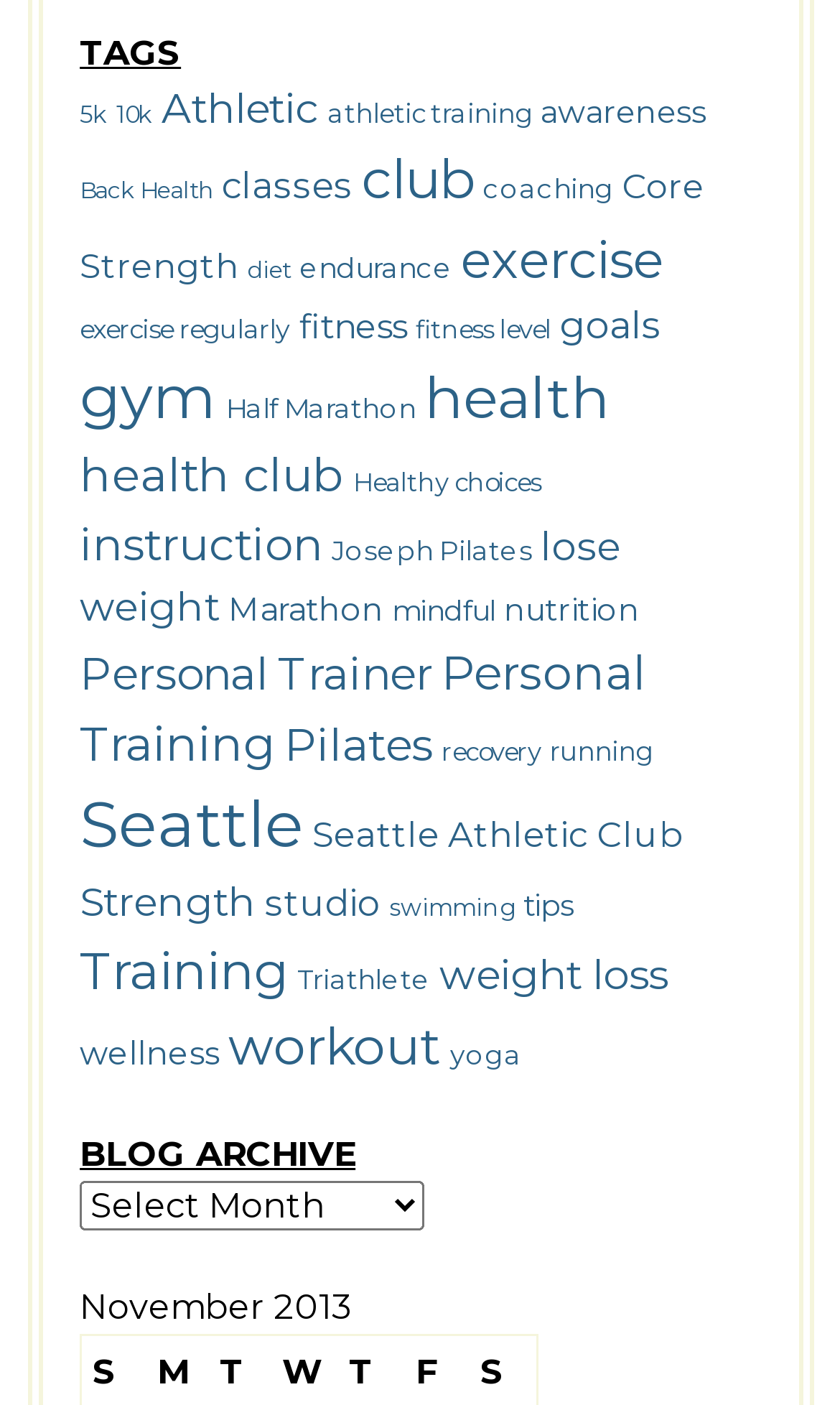Locate the bounding box coordinates of the area that needs to be clicked to fulfill the following instruction: "Click on the 'yoga' link". The coordinates should be in the format of four float numbers between 0 and 1, namely [left, top, right, bottom].

[0.536, 0.739, 0.621, 0.762]